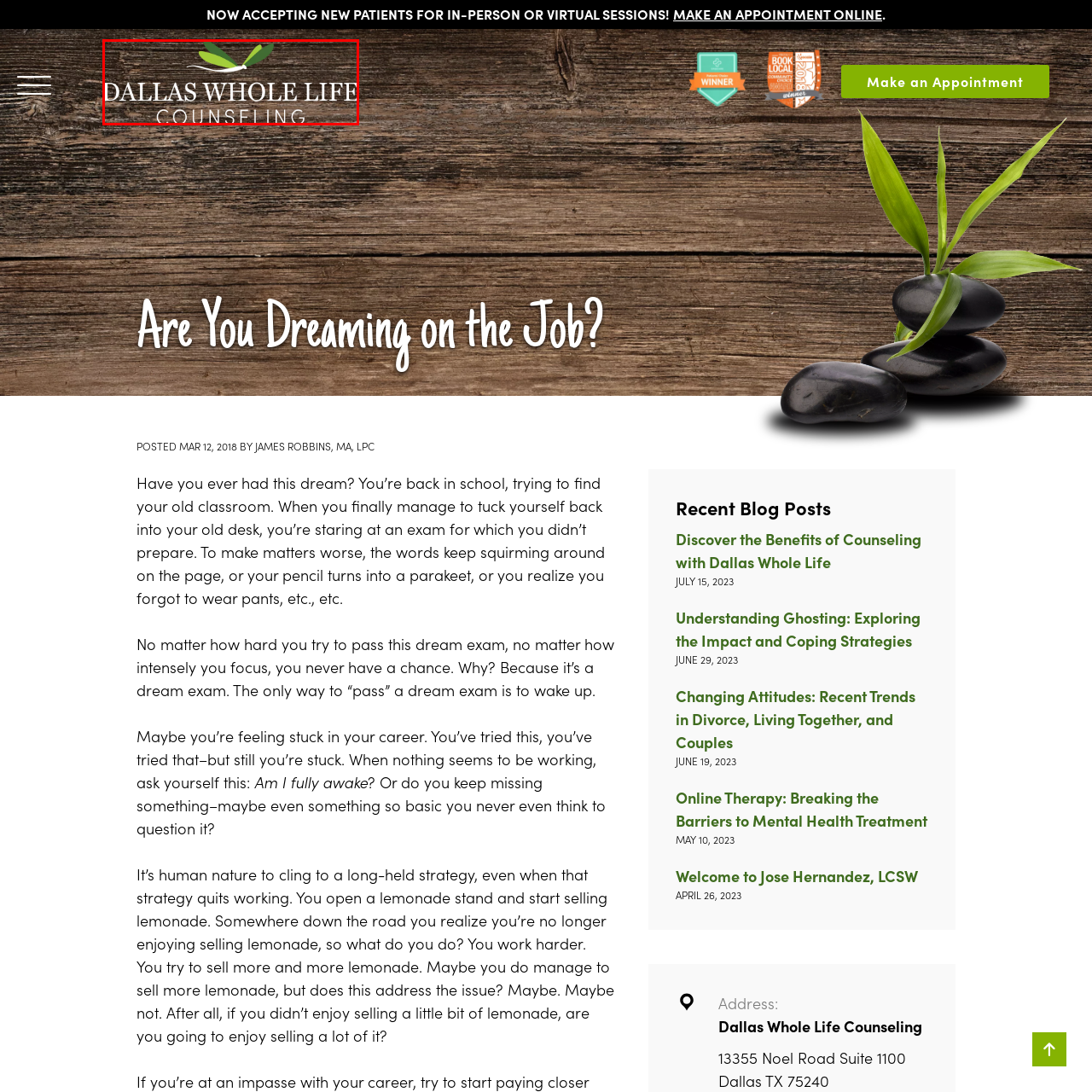What is the color of the leaf graphic?
Observe the part of the image inside the red bounding box and answer the question concisely with one word or a short phrase.

Green